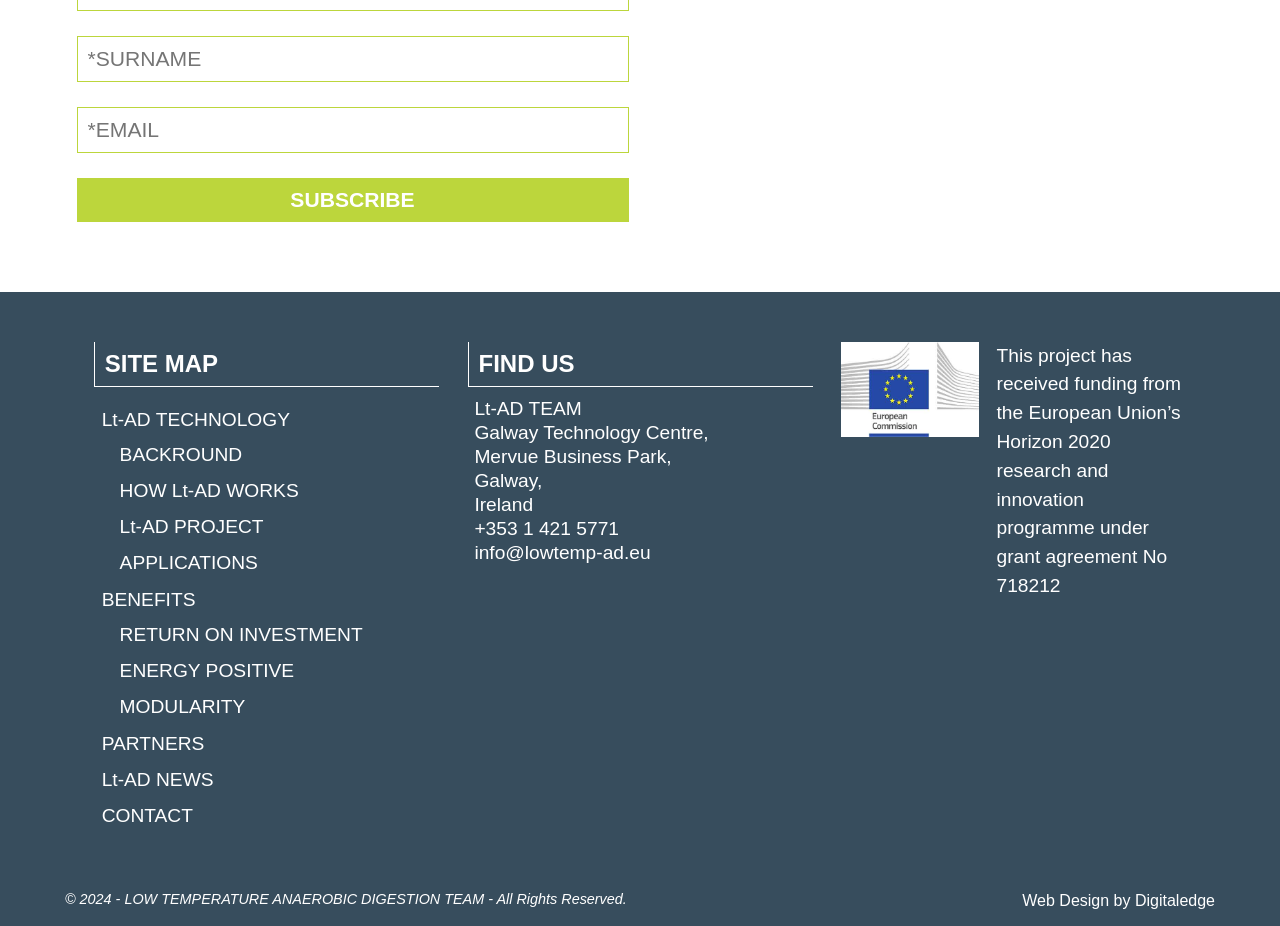Indicate the bounding box coordinates of the clickable region to achieve the following instruction: "Enter surname."

[0.06, 0.039, 0.491, 0.088]